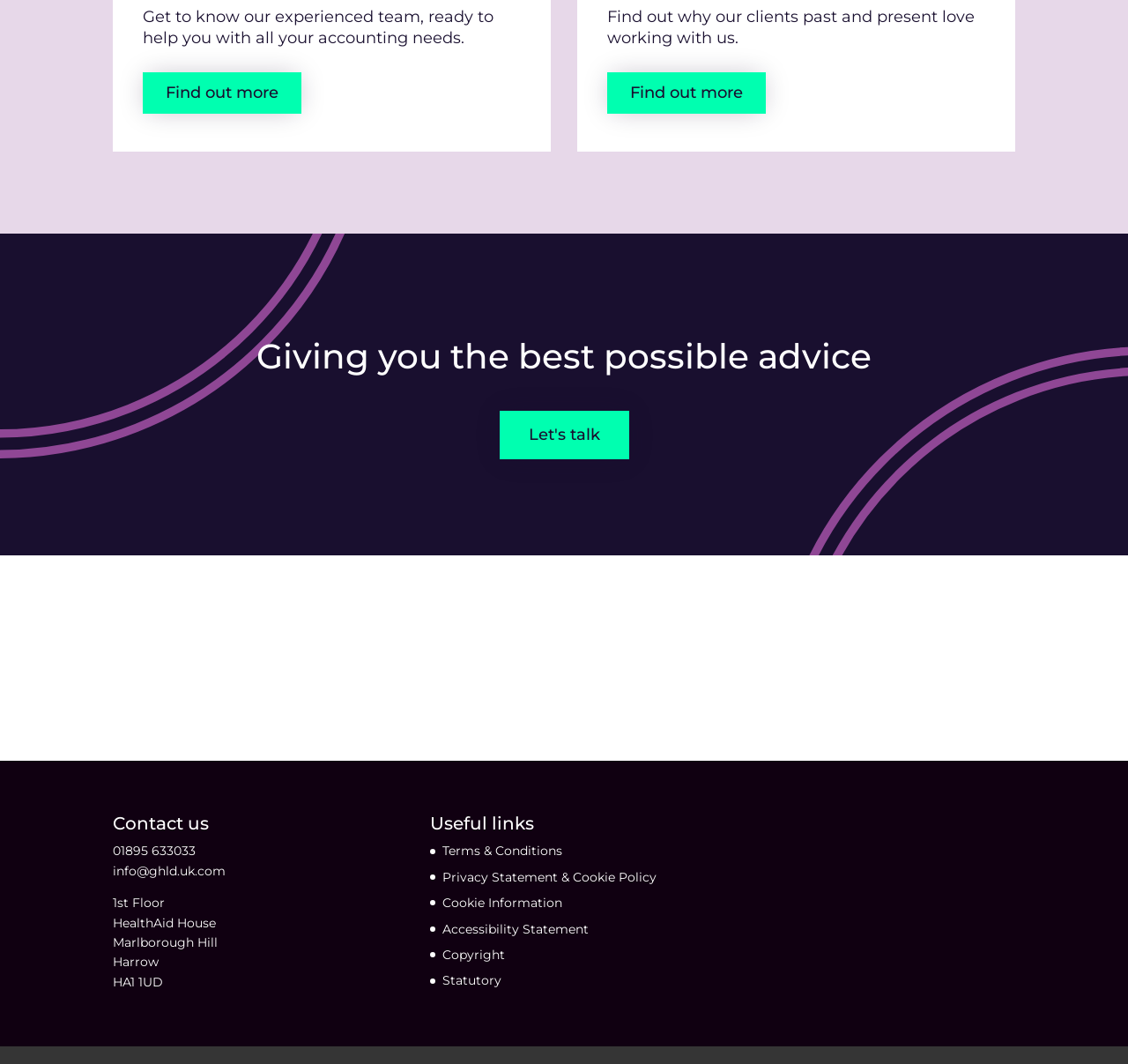Find the bounding box coordinates for the UI element that matches this description: "Privacy Statement & Cookie Policy".

[0.392, 0.817, 0.582, 0.832]